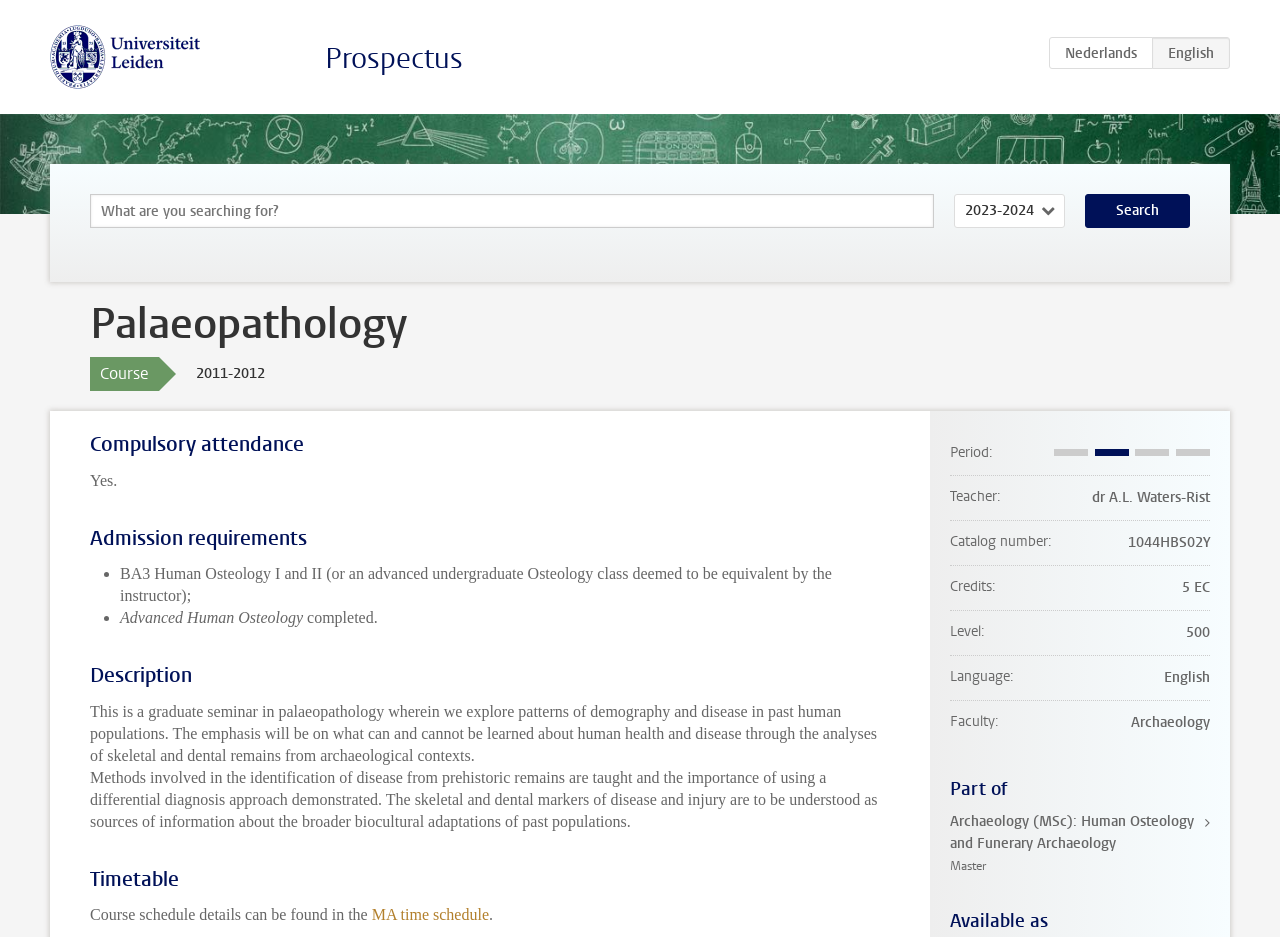Find the bounding box coordinates of the UI element according to this description: "Search".

[0.848, 0.207, 0.93, 0.243]